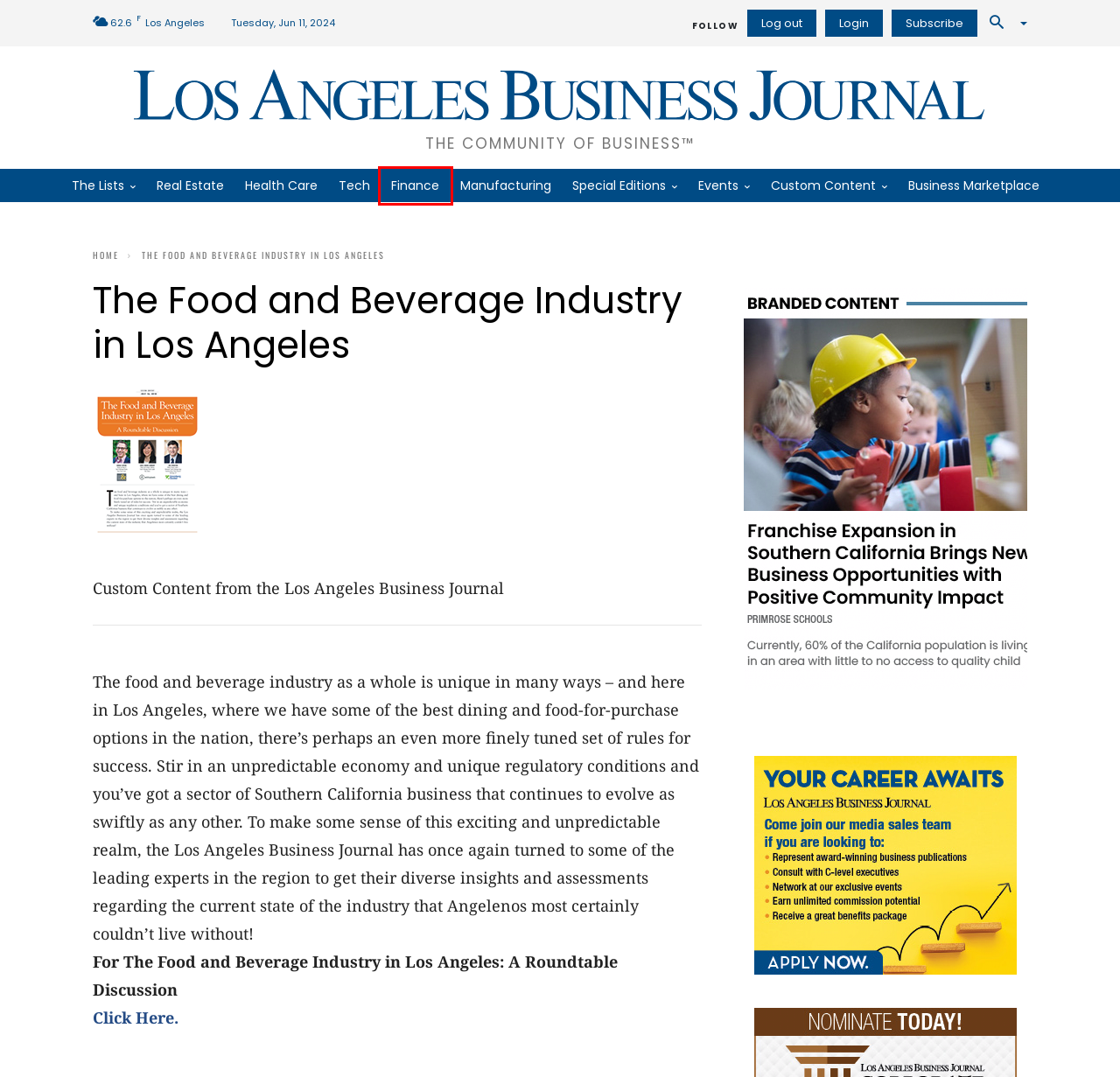Given a webpage screenshot with a red bounding box around a UI element, choose the webpage description that best matches the new webpage after clicking the element within the bounding box. Here are the candidates:
A. Business Marketplace - Los Angeles Business Journal
B. Home - Los Angeles Business Journal
C. Technology Archives - Los Angeles Business Journal
D. Issue Archive - Los Angeles Business Journal
E. Manufacturing Archives - Los Angeles Business Journal
F. Finance Archives - Los Angeles Business Journal
G. Events - Los Angeles Business Journal
H. LABJ Book of Lists - Los Angeles Business Journal

F